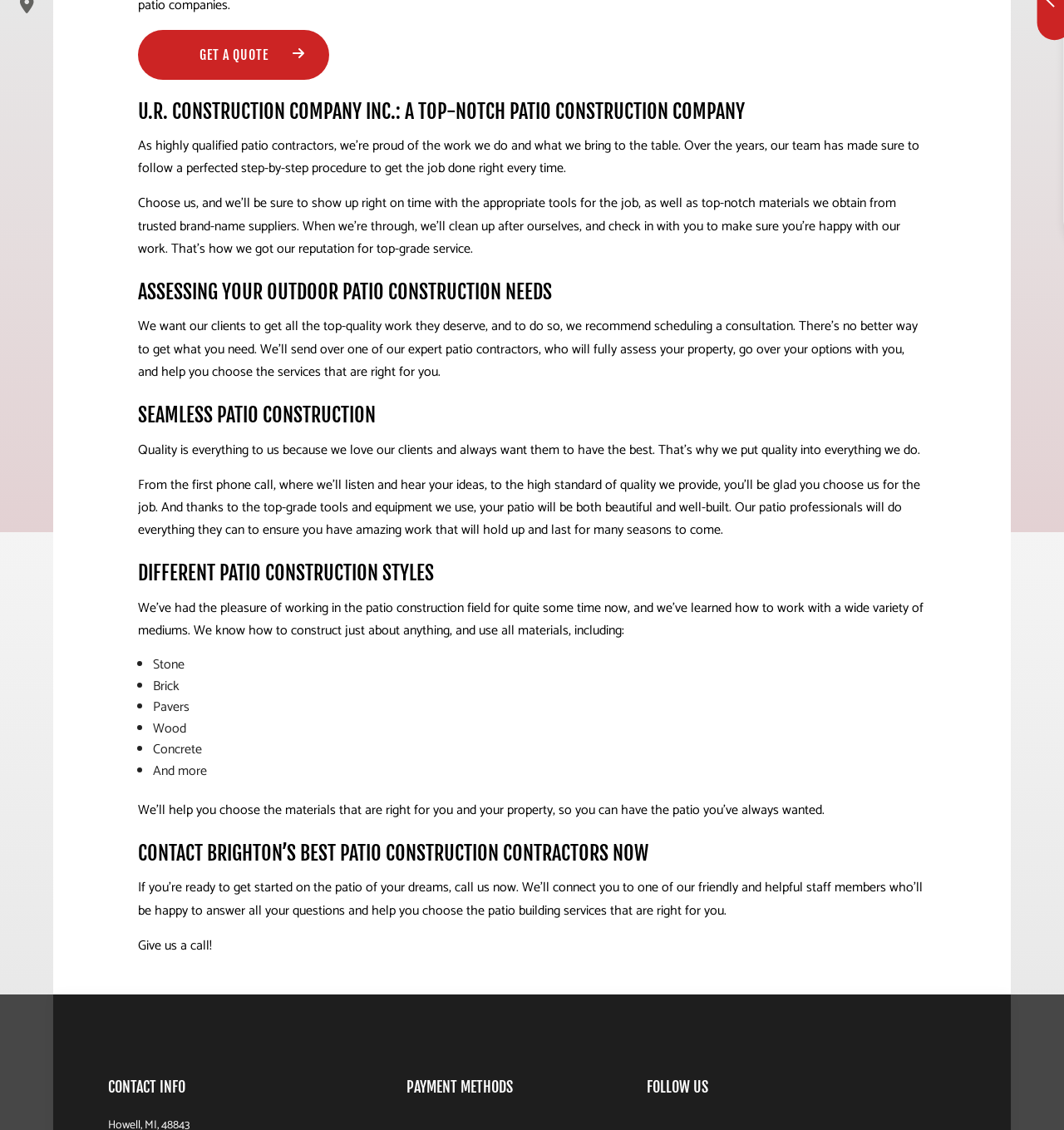Based on the description "patio construction", find the bounding box of the specified UI element.

[0.344, 0.528, 0.436, 0.548]